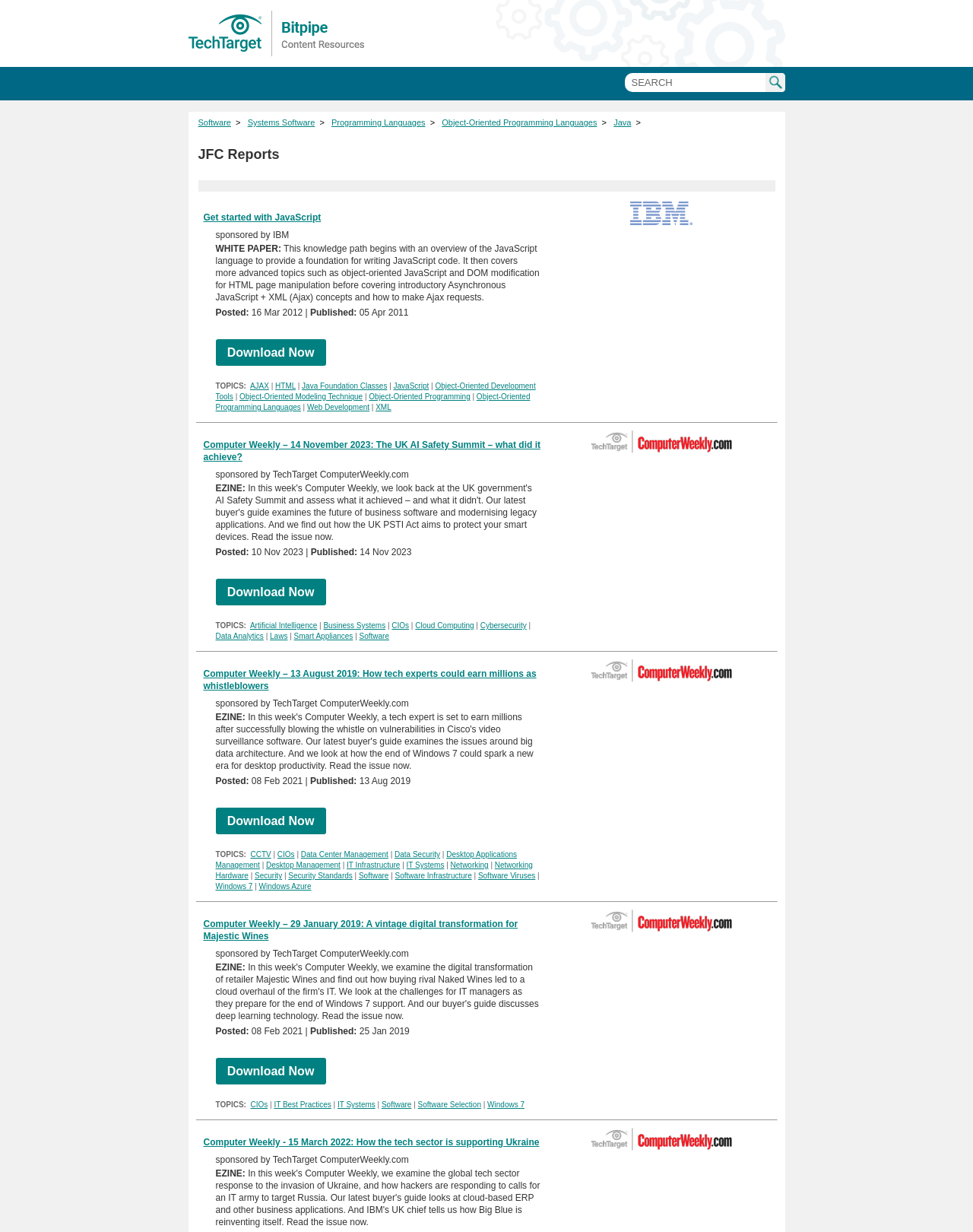Please provide a short answer using a single word or phrase for the question:
What is the topic of the first report?

JavaScript